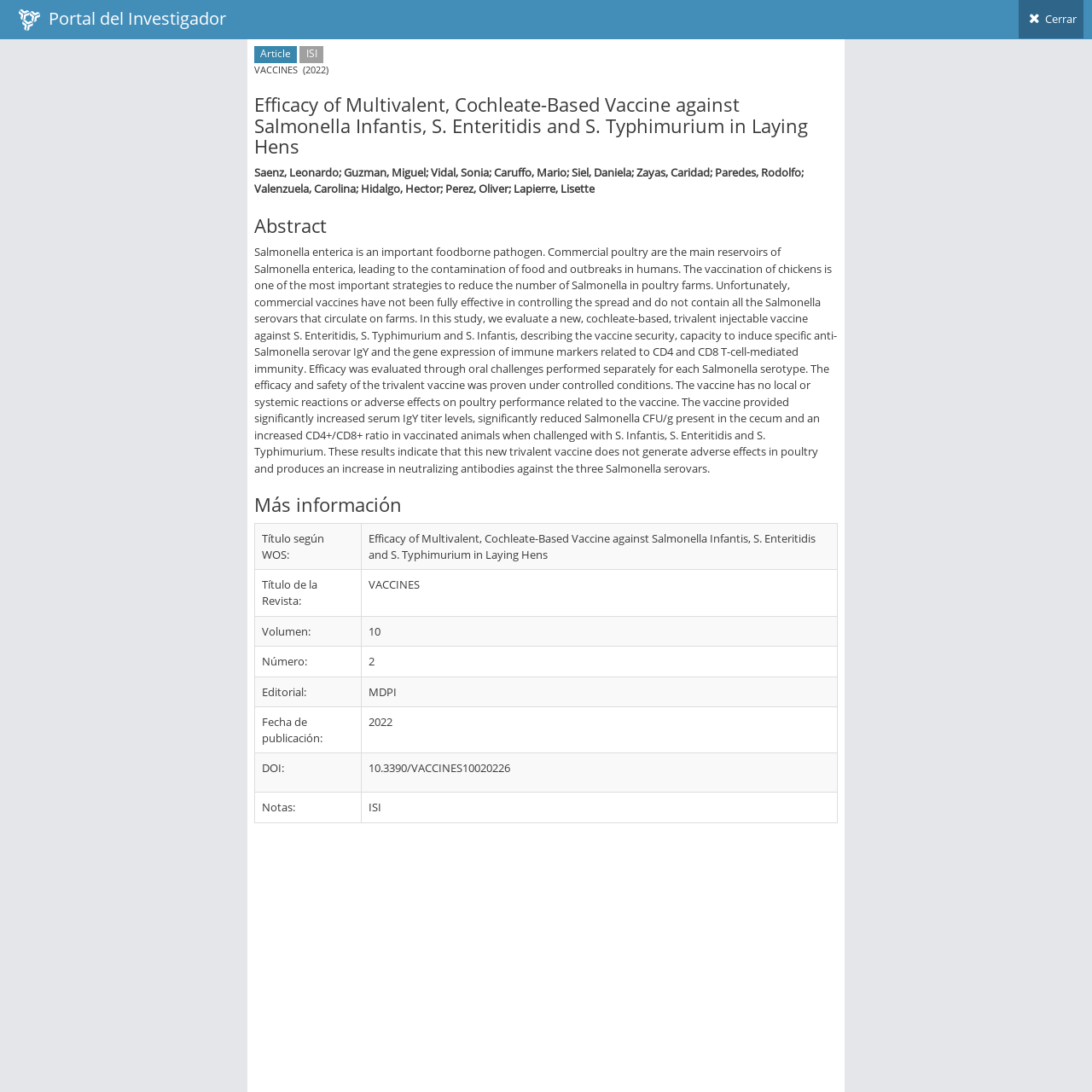Bounding box coordinates must be specified in the format (top-left x, top-left y, bottom-right x, bottom-right y). All values should be floating point numbers between 0 and 1. What are the bounding box coordinates of the UI element described as: Portal del Investigador

[0.008, 0.0, 0.216, 0.036]